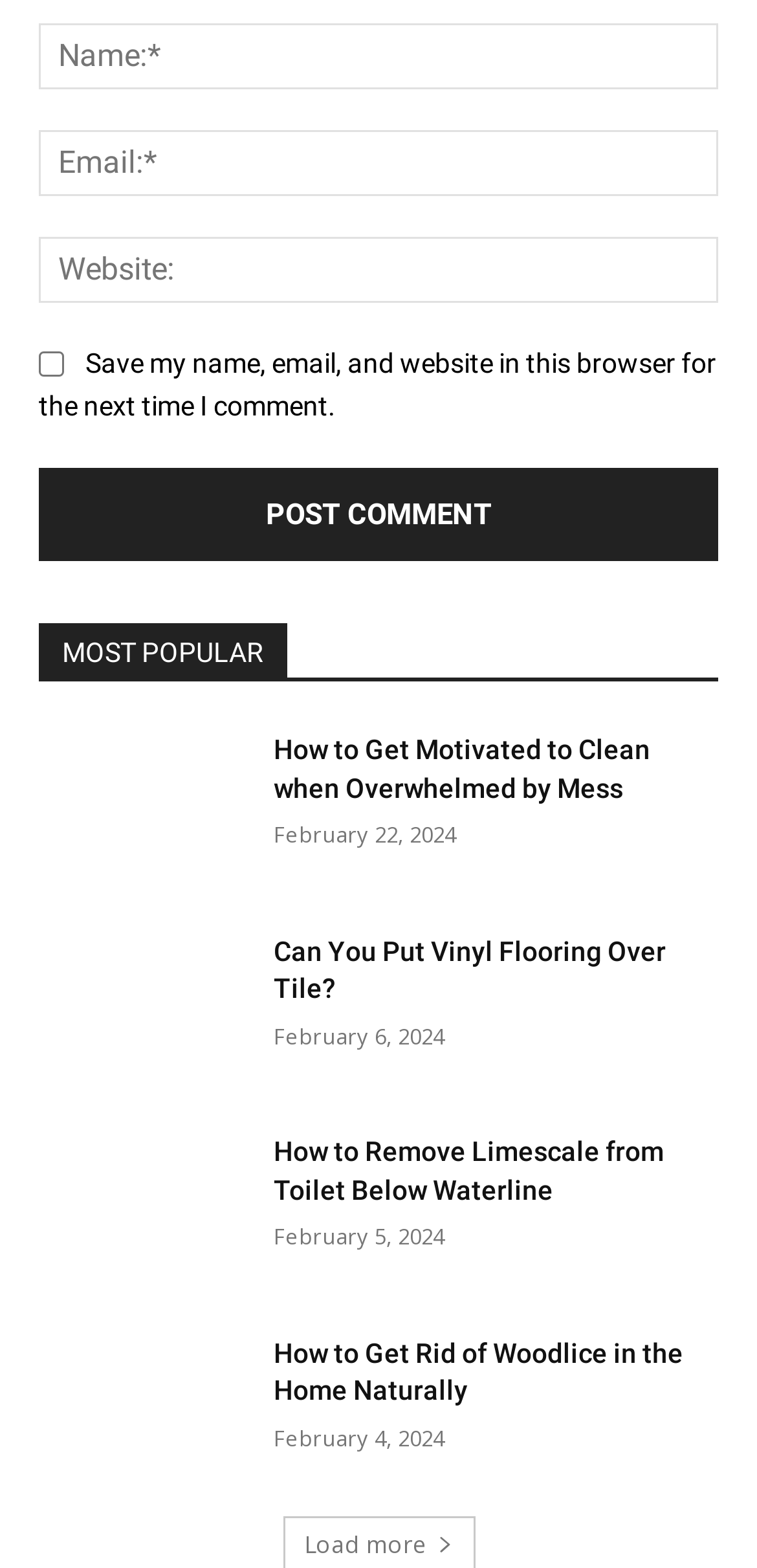Please identify the bounding box coordinates of where to click in order to follow the instruction: "Click the 'Post Comment' button".

[0.051, 0.299, 0.949, 0.358]